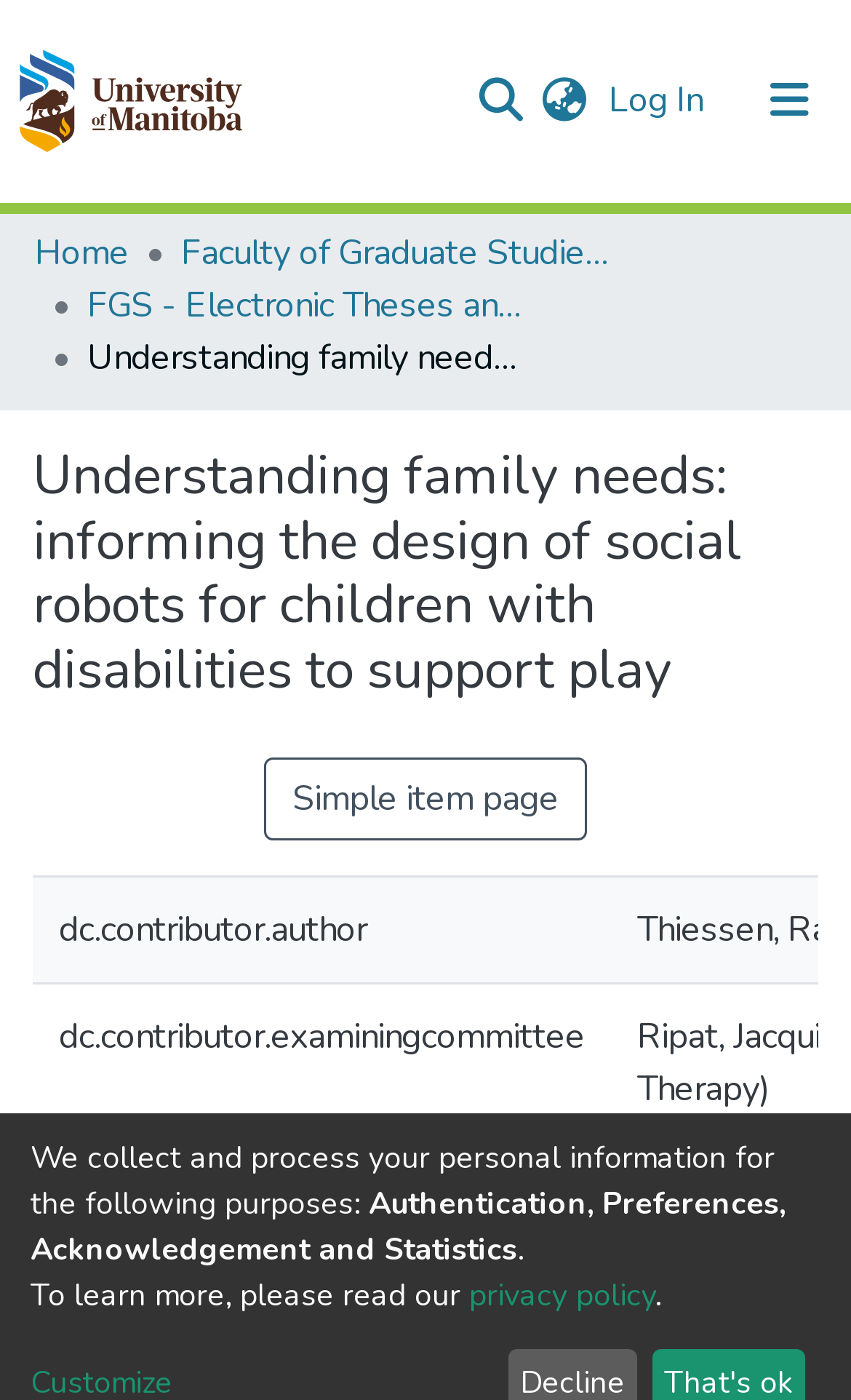What is the purpose of the search bar?
Refer to the image and provide a concise answer in one word or phrase.

To search